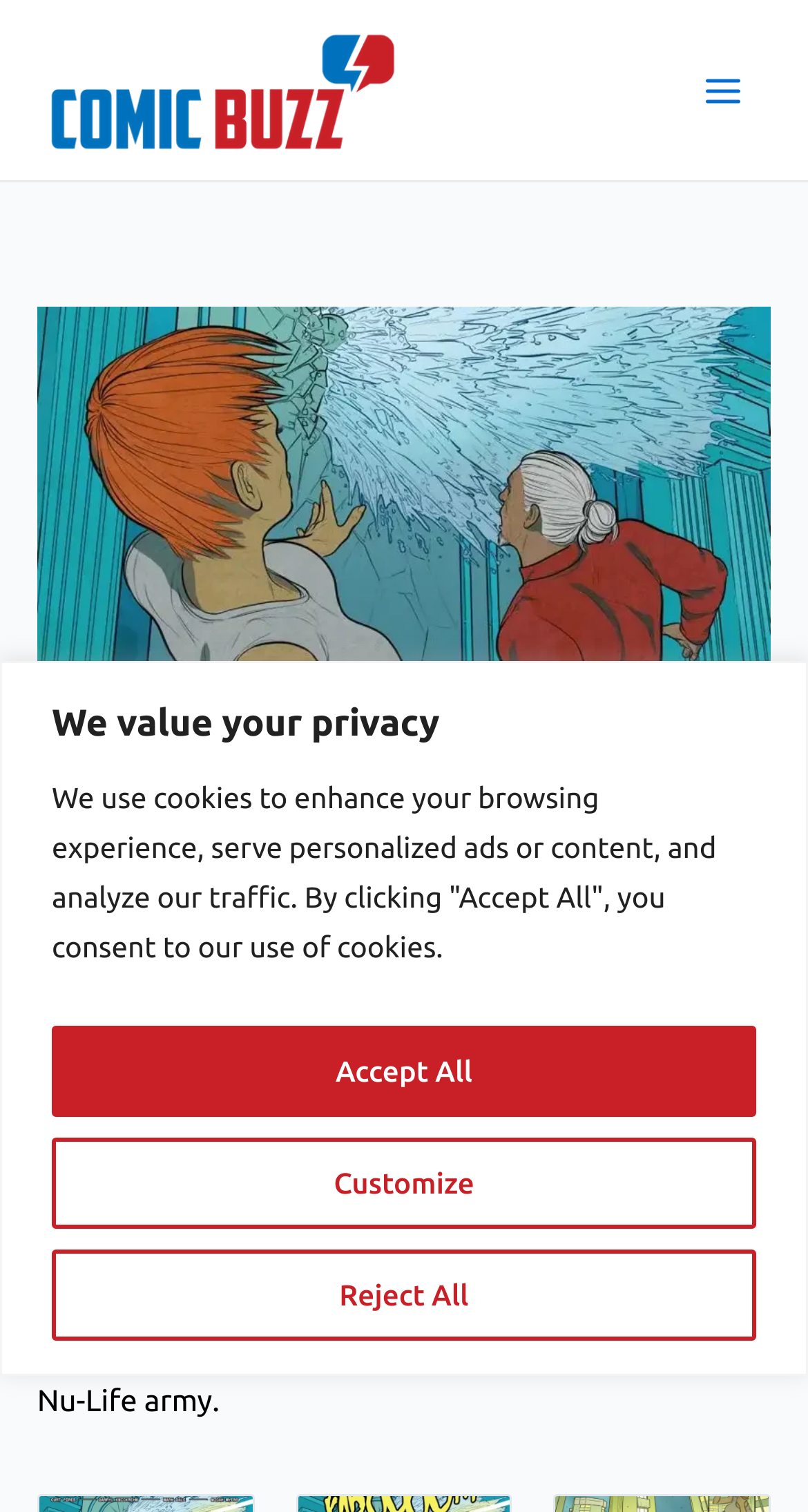Please find and give the text of the main heading on the webpage.

Simulation Theory #4 Preview